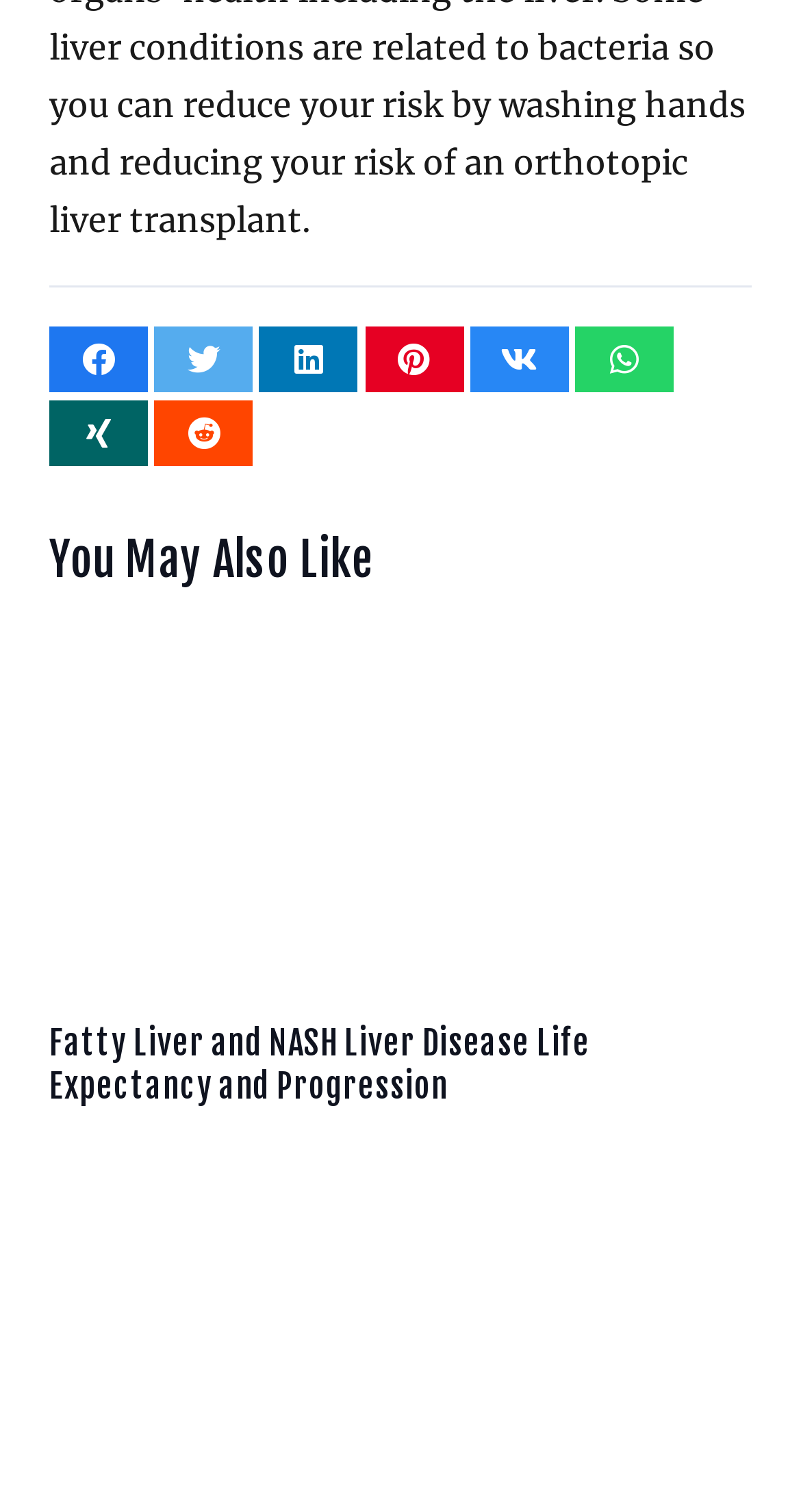Identify the bounding box coordinates of the section that should be clicked to achieve the task described: "Pin this article".

[0.455, 0.217, 0.578, 0.26]